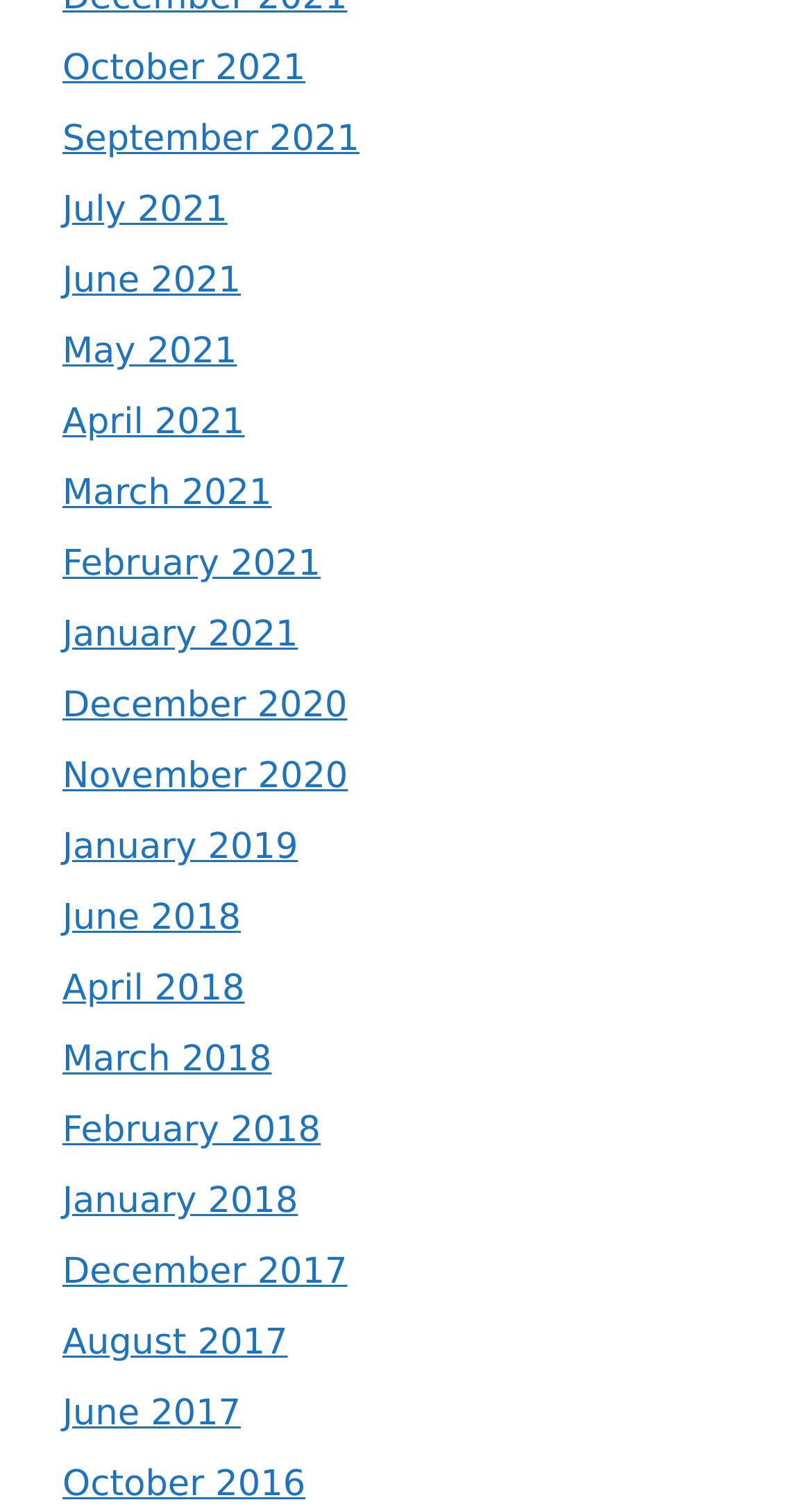What is the earliest month listed? Examine the screenshot and reply using just one word or a brief phrase.

October 2016